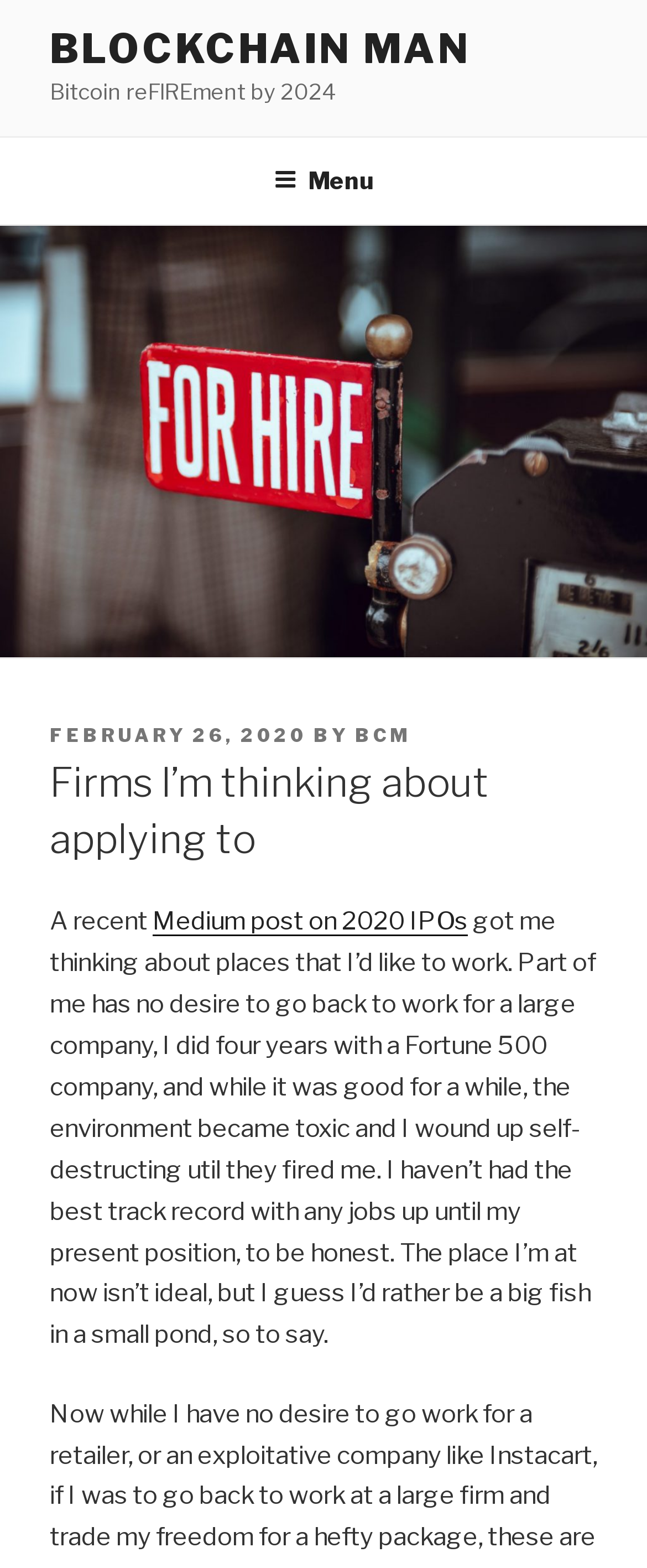Please answer the following query using a single word or phrase: 
What is the author's preference in job environments?

Small pond